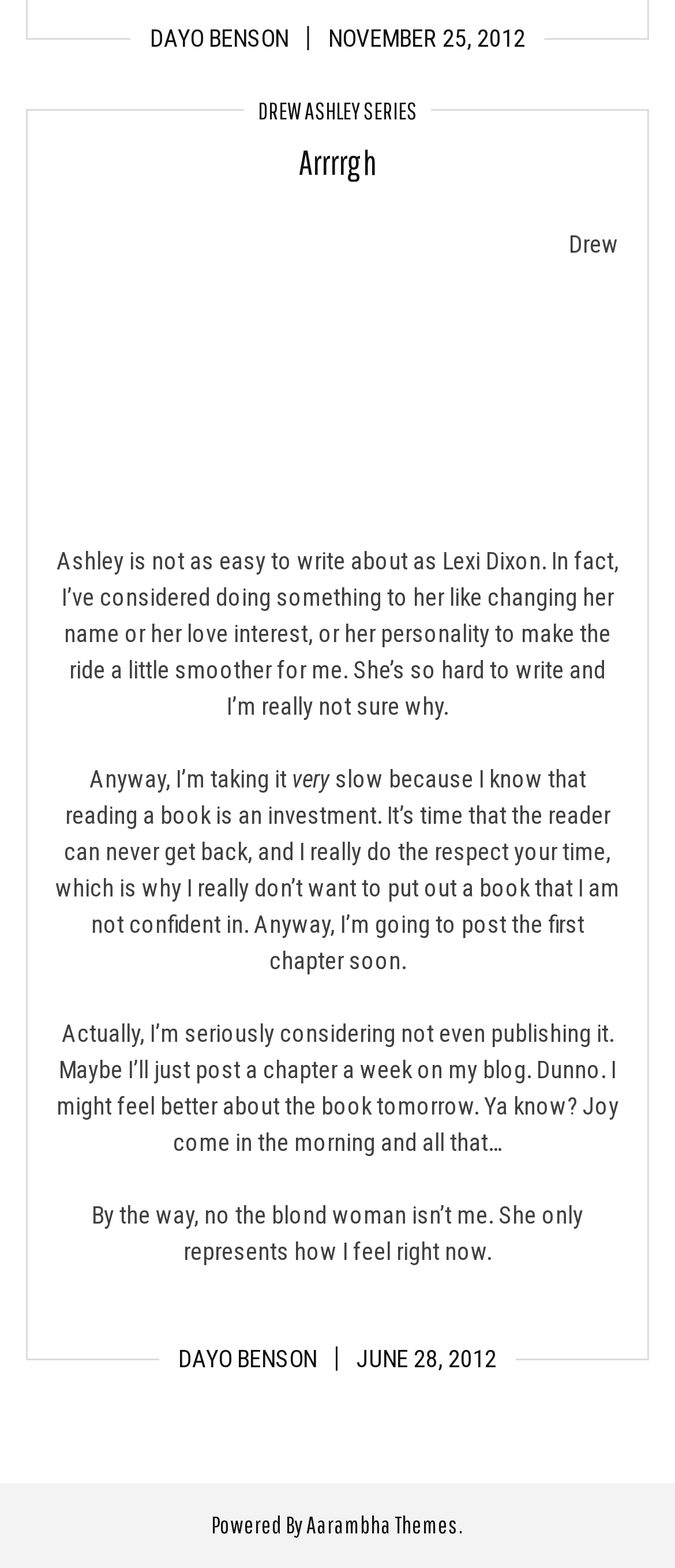What is the alternative to publishing a book? Examine the screenshot and reply using just one word or a brief phrase.

Posting chapters on the blog